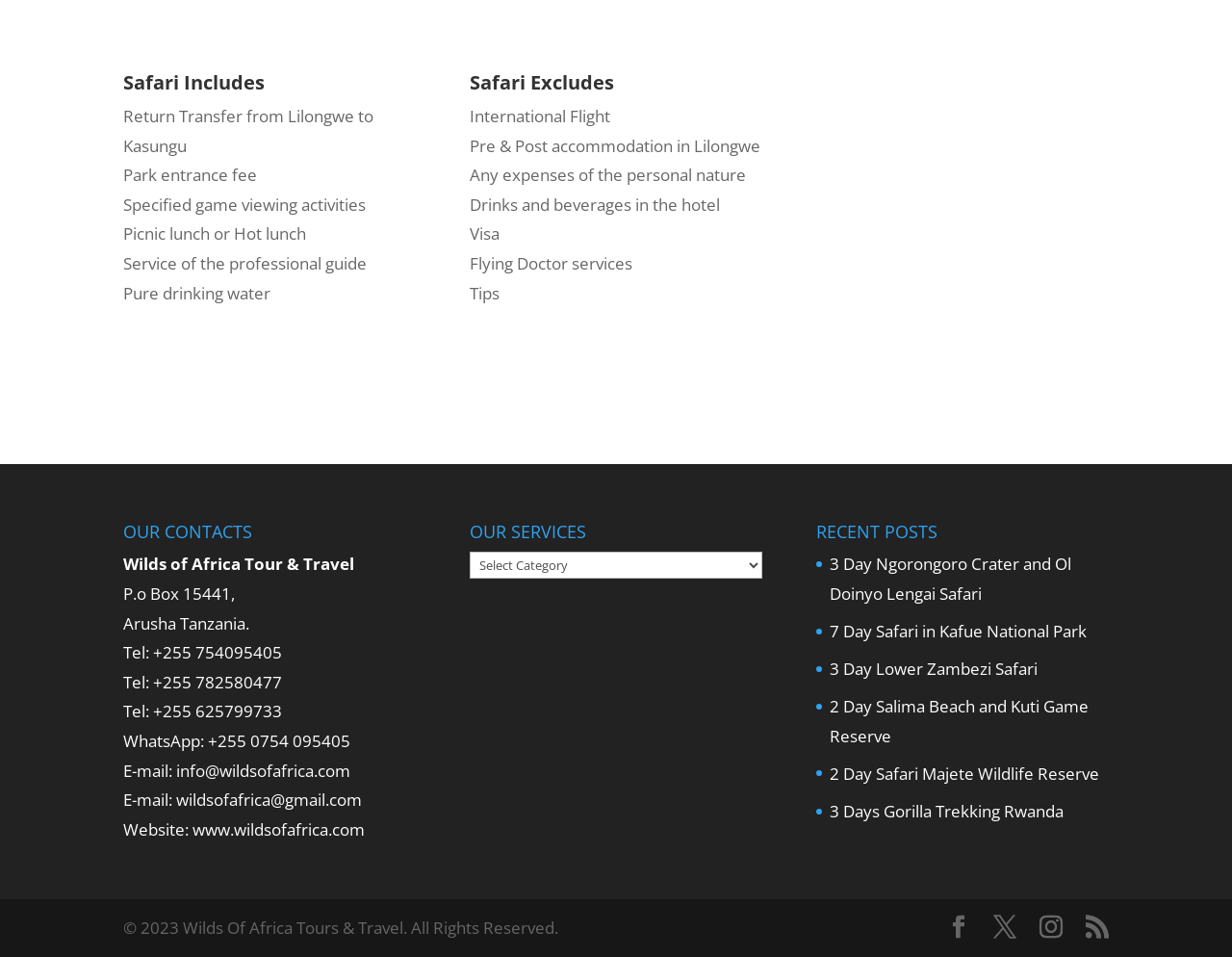Provide a one-word or one-phrase answer to the question:
What recent posts are available on the website?

Safari posts